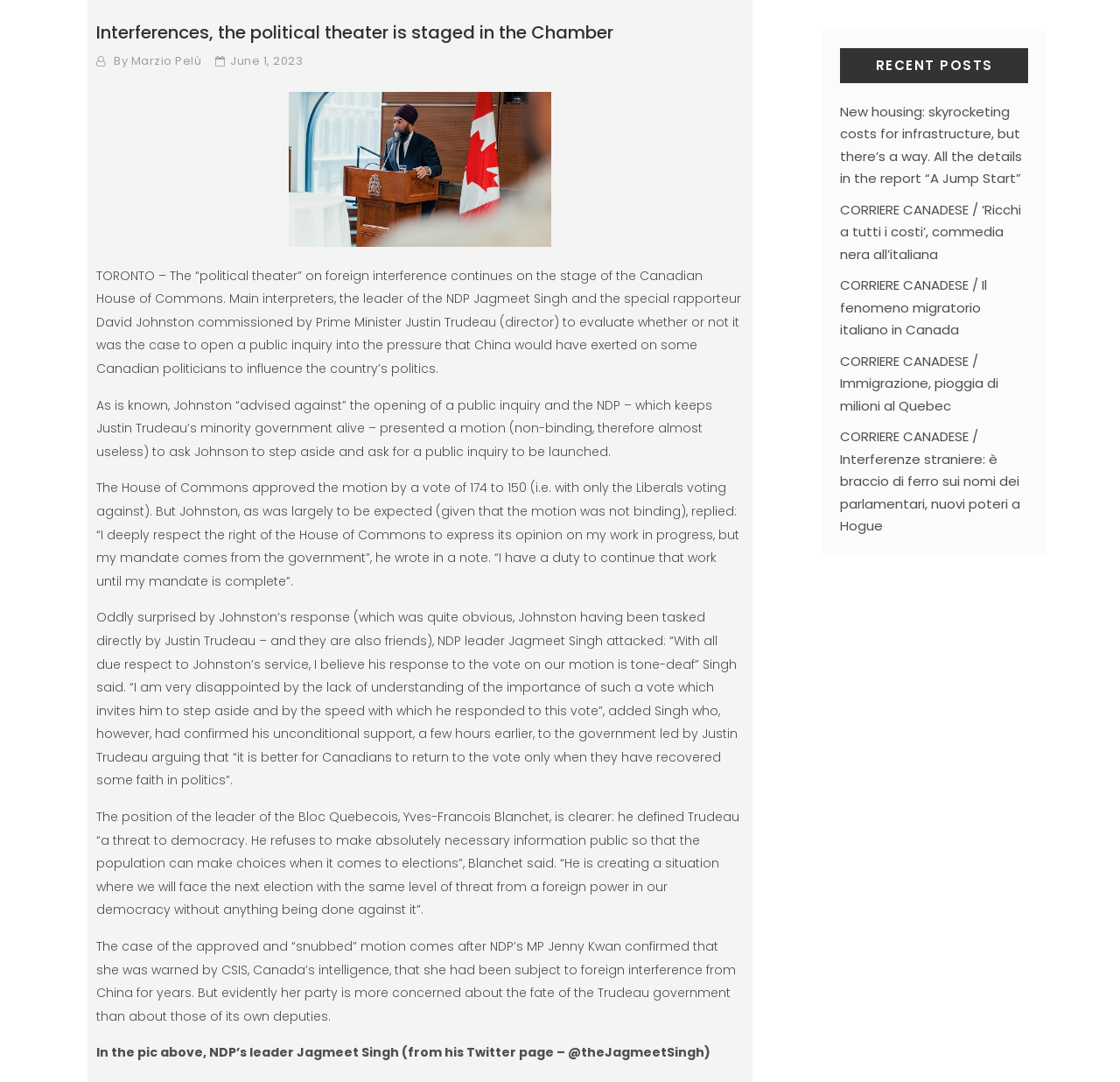From the screenshot, find the bounding box of the UI element matching this description: "Marzio Pelù". Supply the bounding box coordinates in the form [left, top, right, bottom], each a float between 0 and 1.

[0.117, 0.049, 0.18, 0.064]